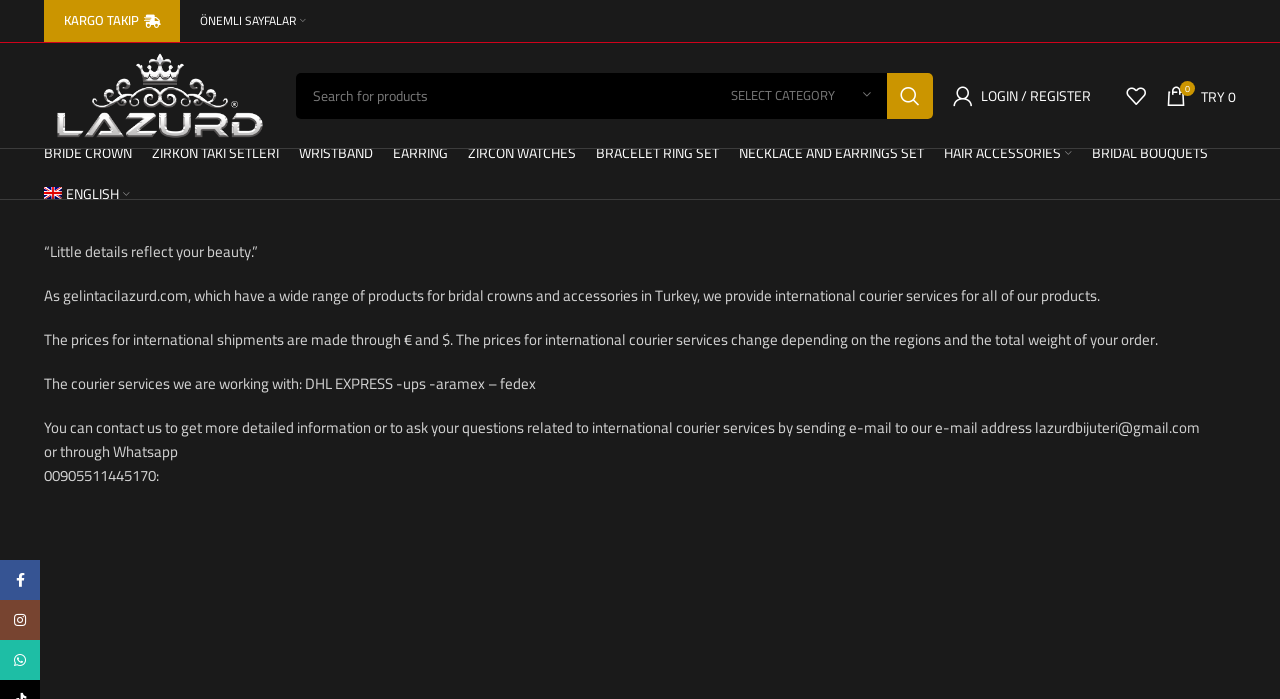Identify the bounding box coordinates of the region that needs to be clicked to carry out this instruction: "Call us". Provide these coordinates as four float numbers ranging from 0 to 1, i.e., [left, top, right, bottom].

None